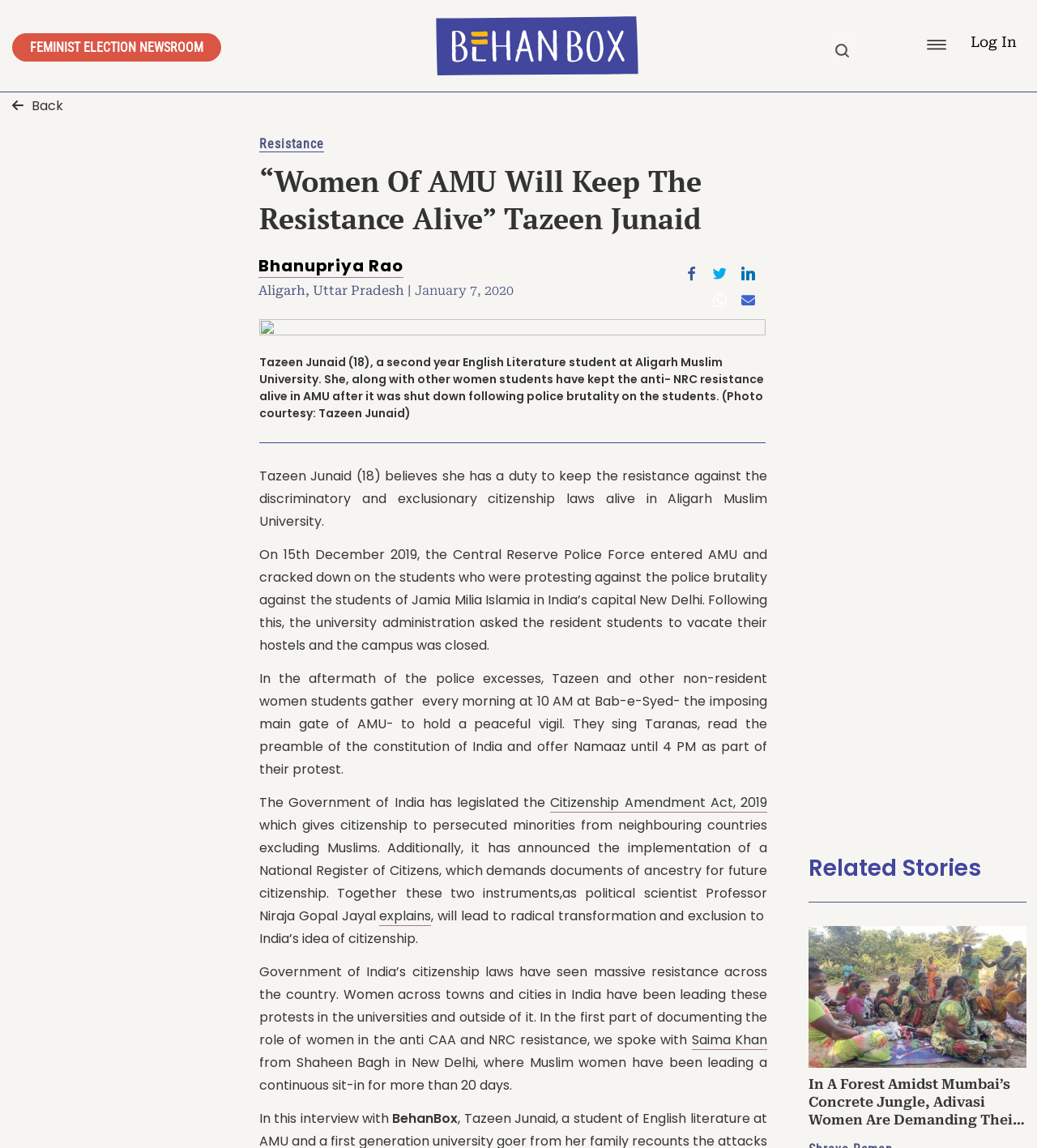Identify the bounding box coordinates for the region to click in order to carry out this instruction: "Go to the FEMINIST ELECTION NEWSROOM". Provide the coordinates using four float numbers between 0 and 1, formatted as [left, top, right, bottom].

[0.012, 0.029, 0.213, 0.053]